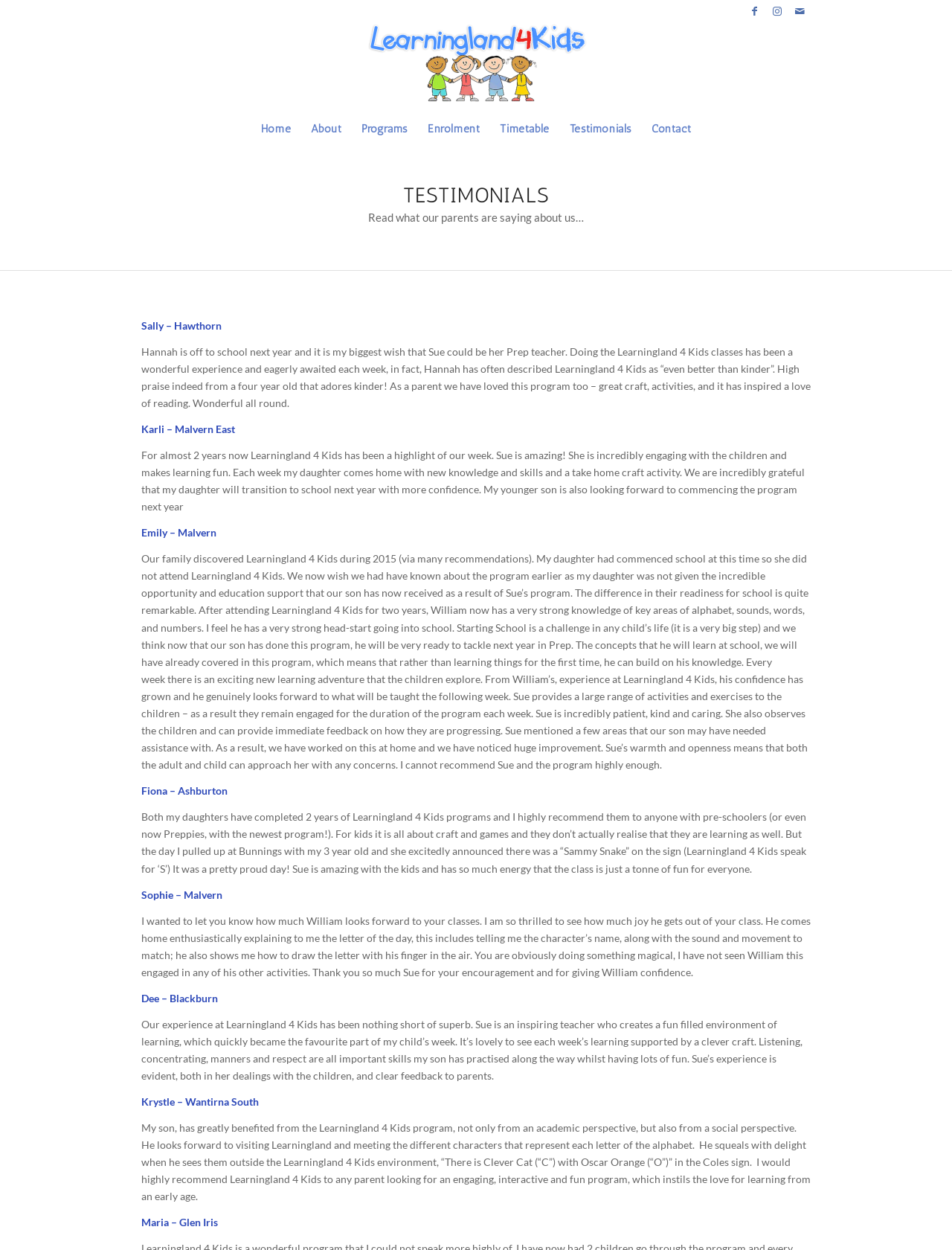Identify the bounding box for the UI element described as: "alt="Learningland 4 Kids"". Ensure the coordinates are four float numbers between 0 and 1, formatted as [left, top, right, bottom].

[0.383, 0.018, 0.617, 0.088]